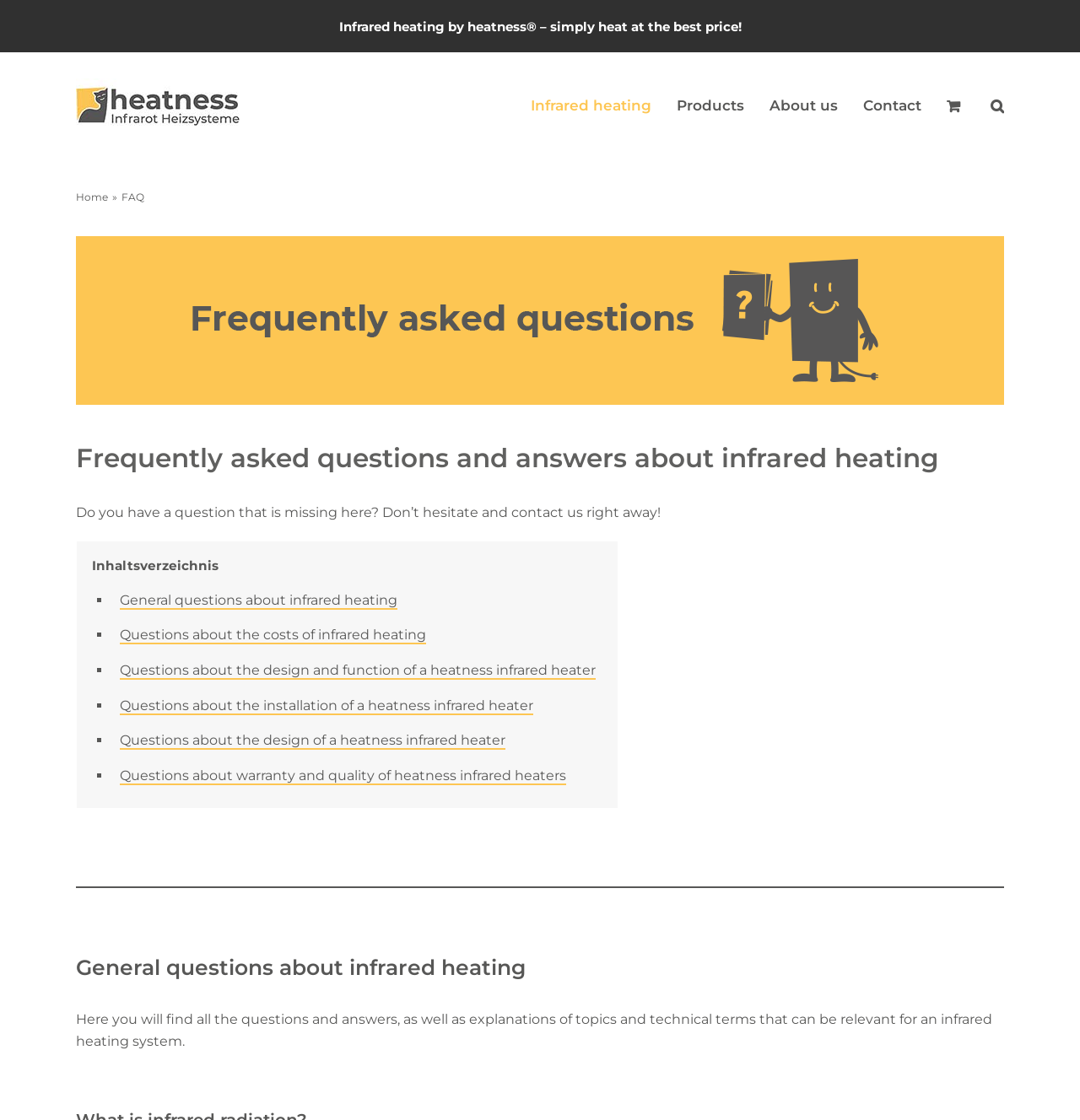Please find the bounding box coordinates of the section that needs to be clicked to achieve this instruction: "Click on the 'Questions about the costs of infrared heating' link".

[0.111, 0.56, 0.394, 0.576]